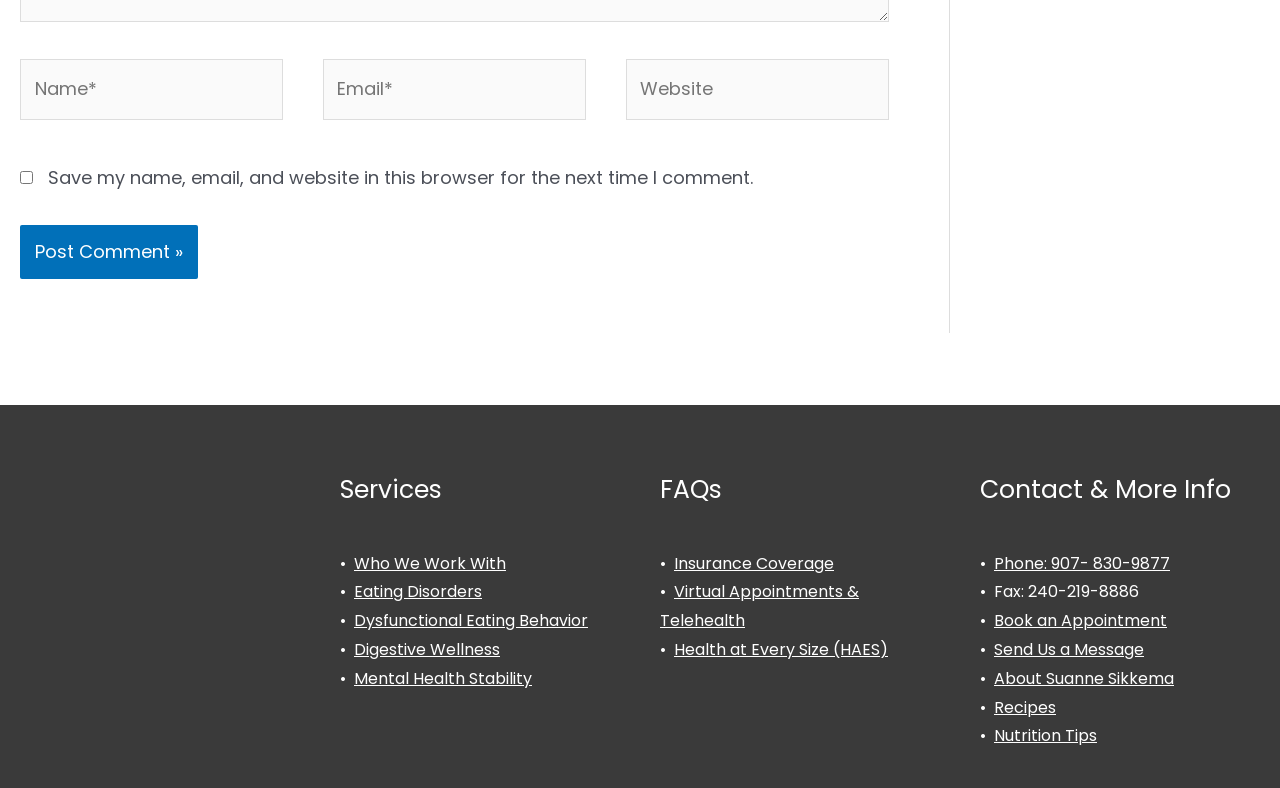How many headings are there on the webpage?
Examine the screenshot and reply with a single word or phrase.

3